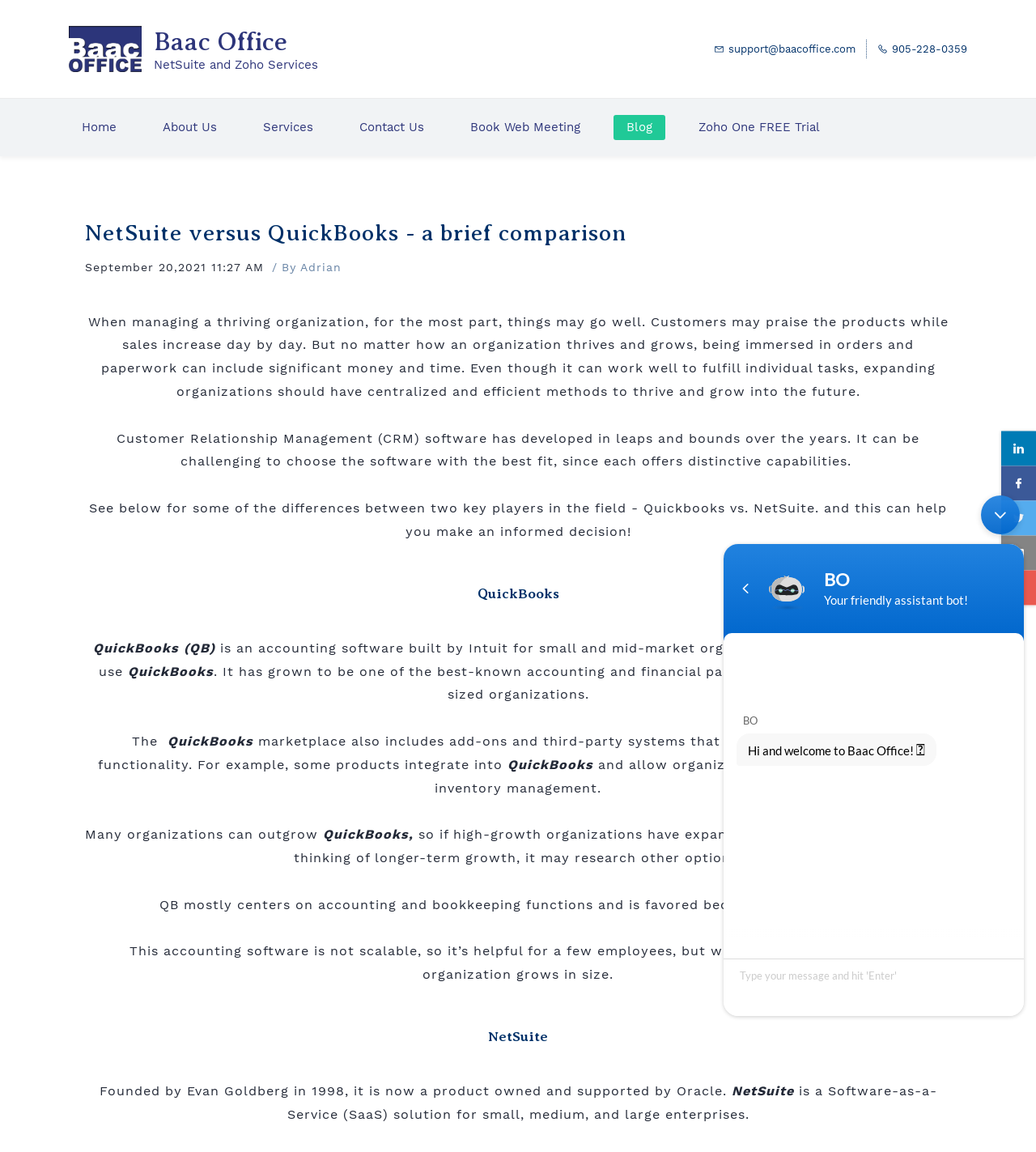Kindly provide the bounding box coordinates of the section you need to click on to fulfill the given instruction: "Click the 'Book Web Meeting' link".

[0.441, 0.1, 0.573, 0.122]